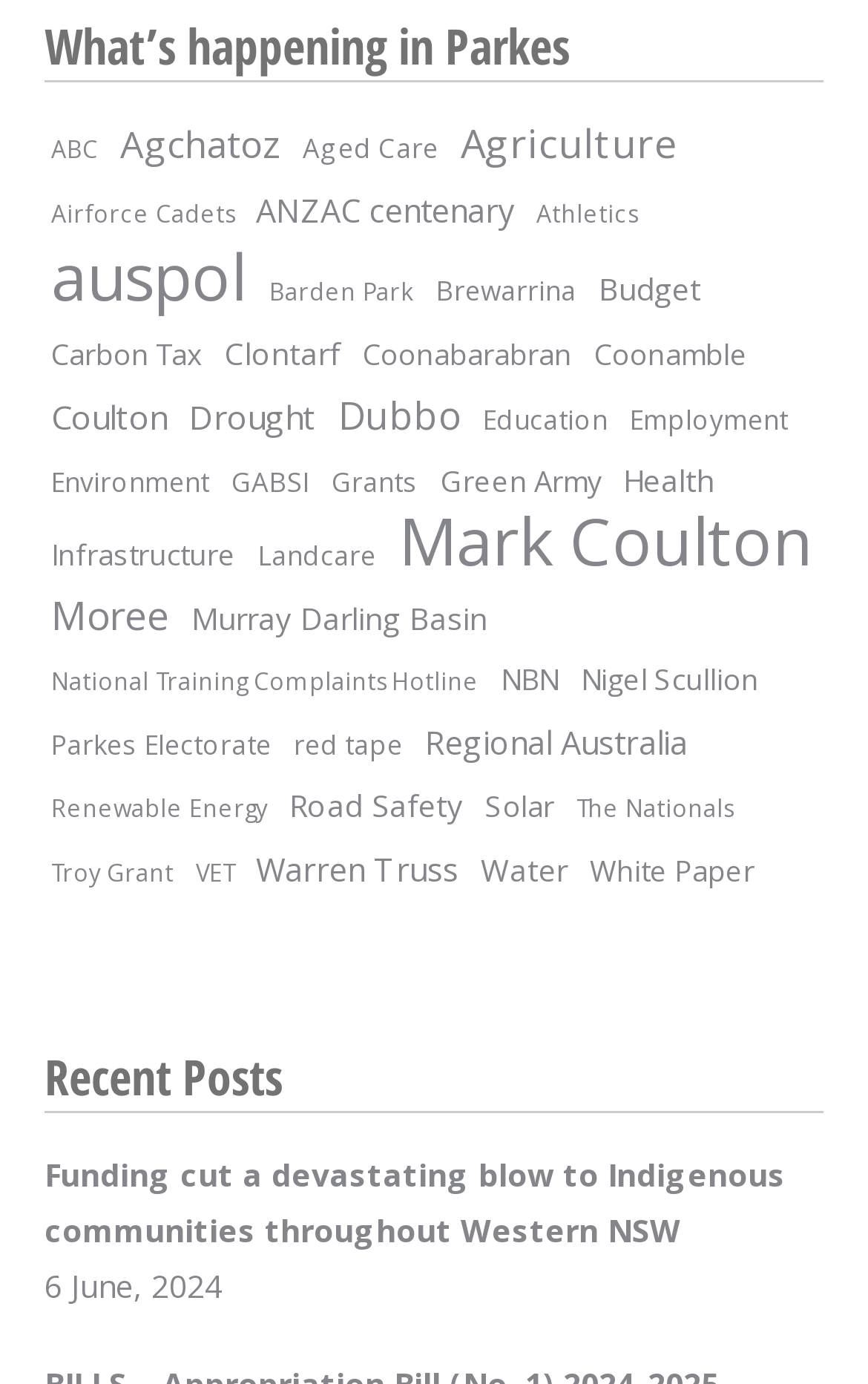Identify the bounding box coordinates of the clickable region to carry out the given instruction: "Read 'Funding cut a devastating blow to Indigenous communities throughout Western NSW'".

[0.051, 0.829, 0.949, 0.909]